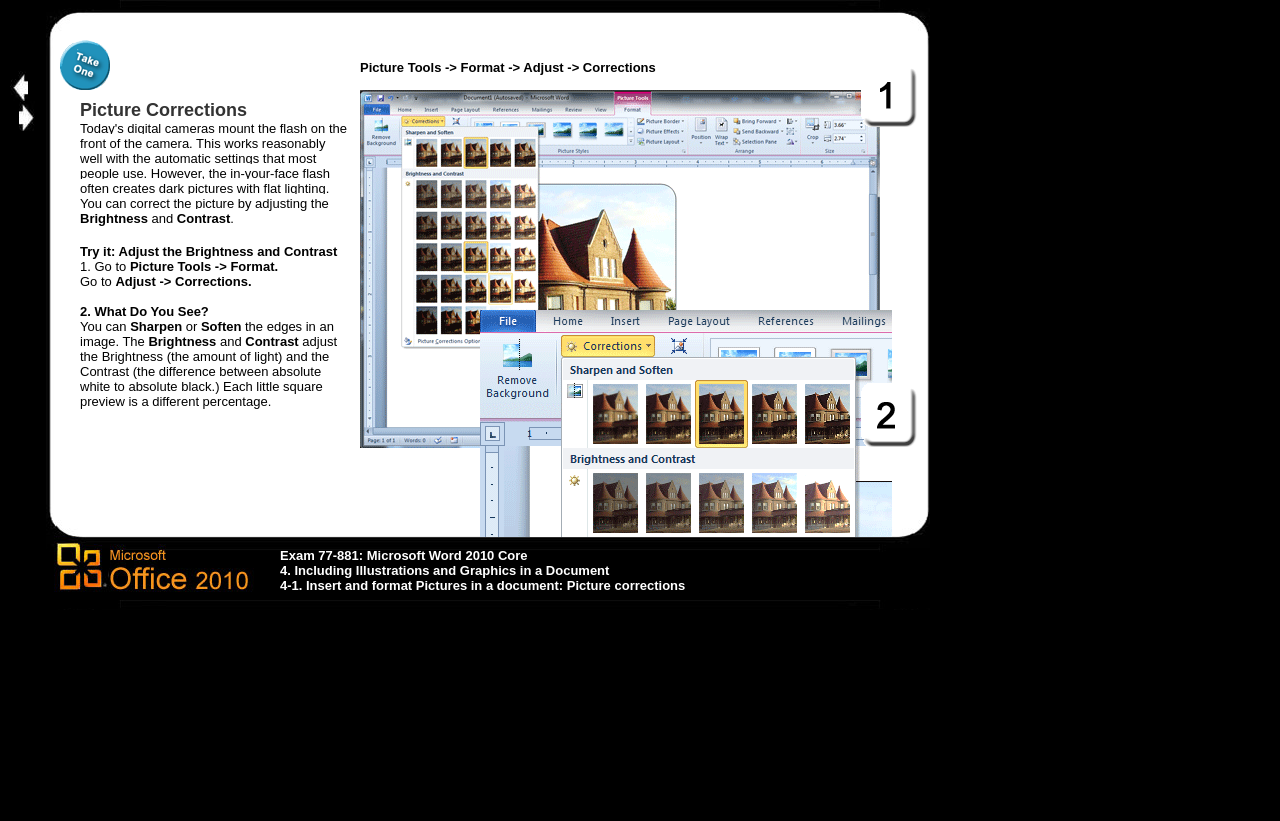What can be sharpened or softened in an image?
Look at the image and respond with a one-word or short phrase answer.

Edges